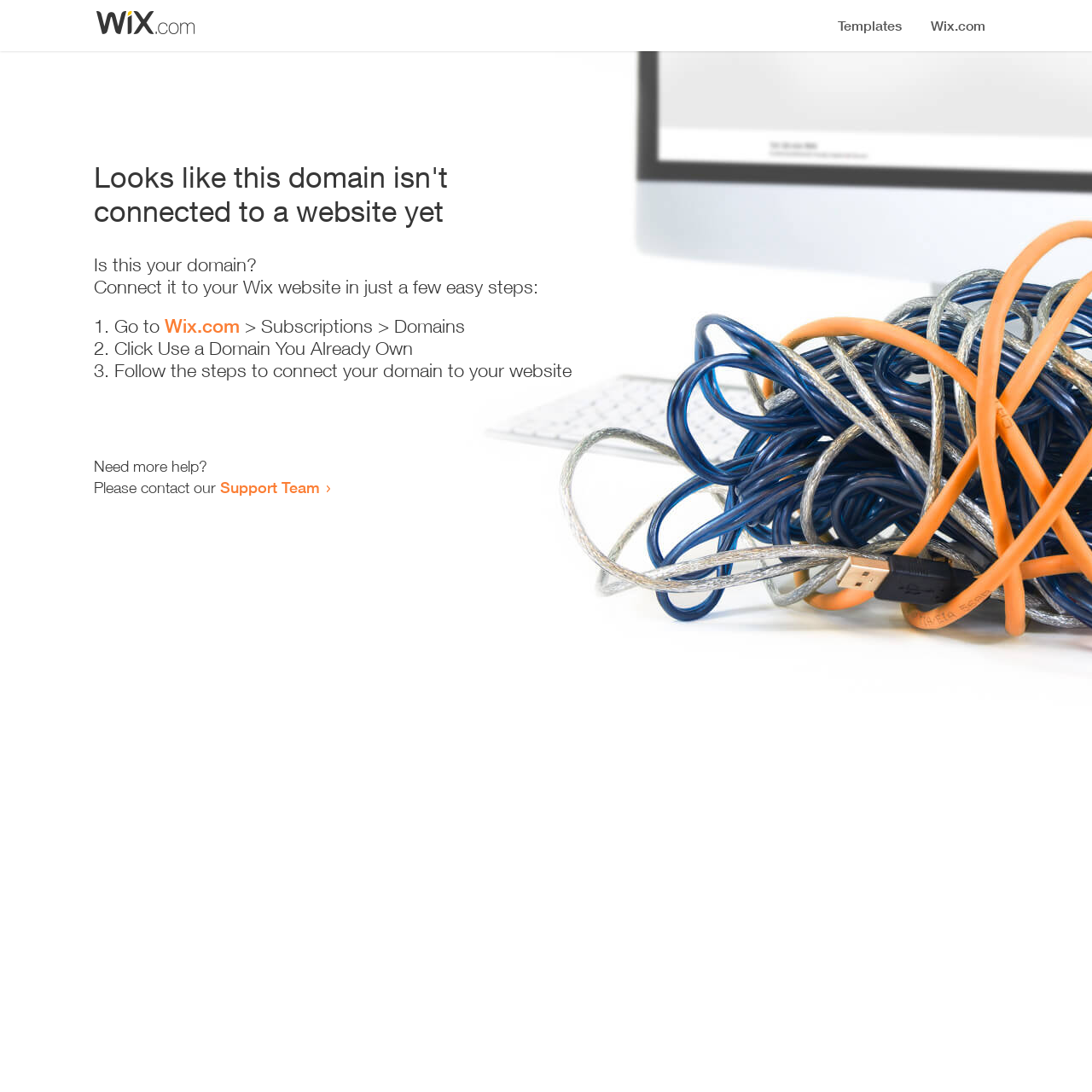Please study the image and answer the question comprehensively:
What is the purpose of this webpage?

The webpage appears to be a guide for connecting a domain to a website, providing step-by-step instructions and support contact information.